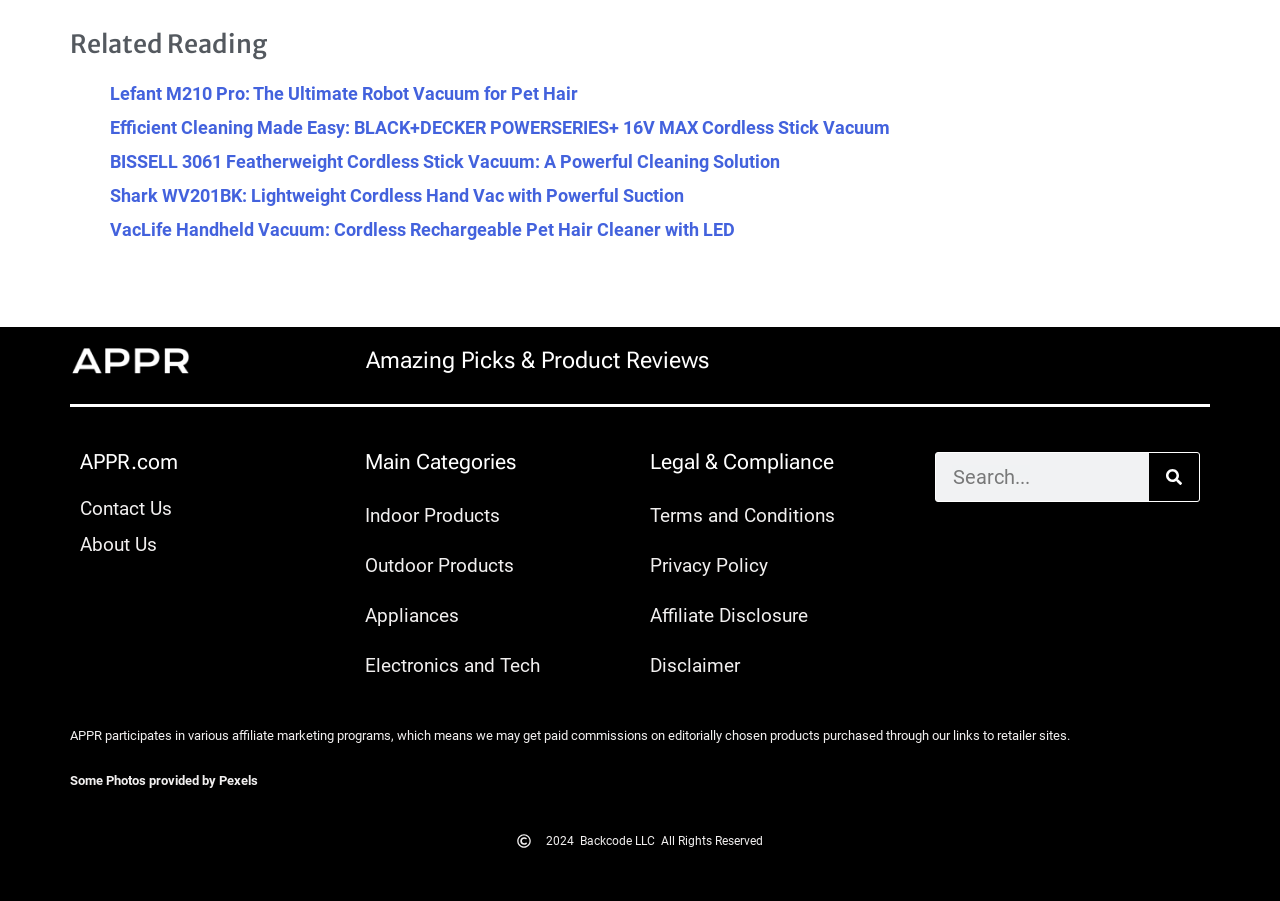Answer the question in a single word or phrase:
What is the purpose of the search box?

To search the website